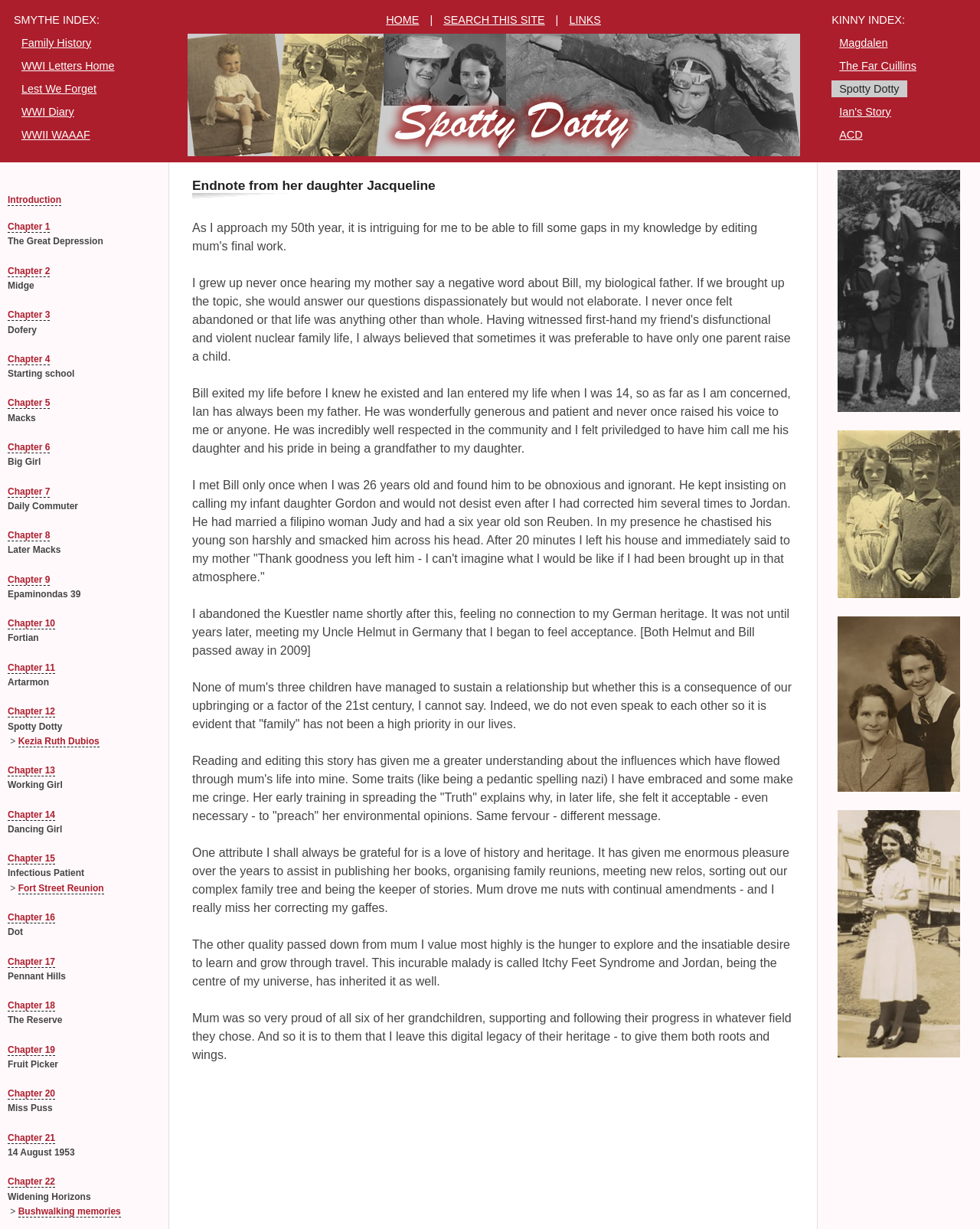Predict the bounding box coordinates for the UI element described as: "Fort Street Reunion". The coordinates should be four float numbers between 0 and 1, presented as [left, top, right, bottom].

[0.019, 0.718, 0.106, 0.727]